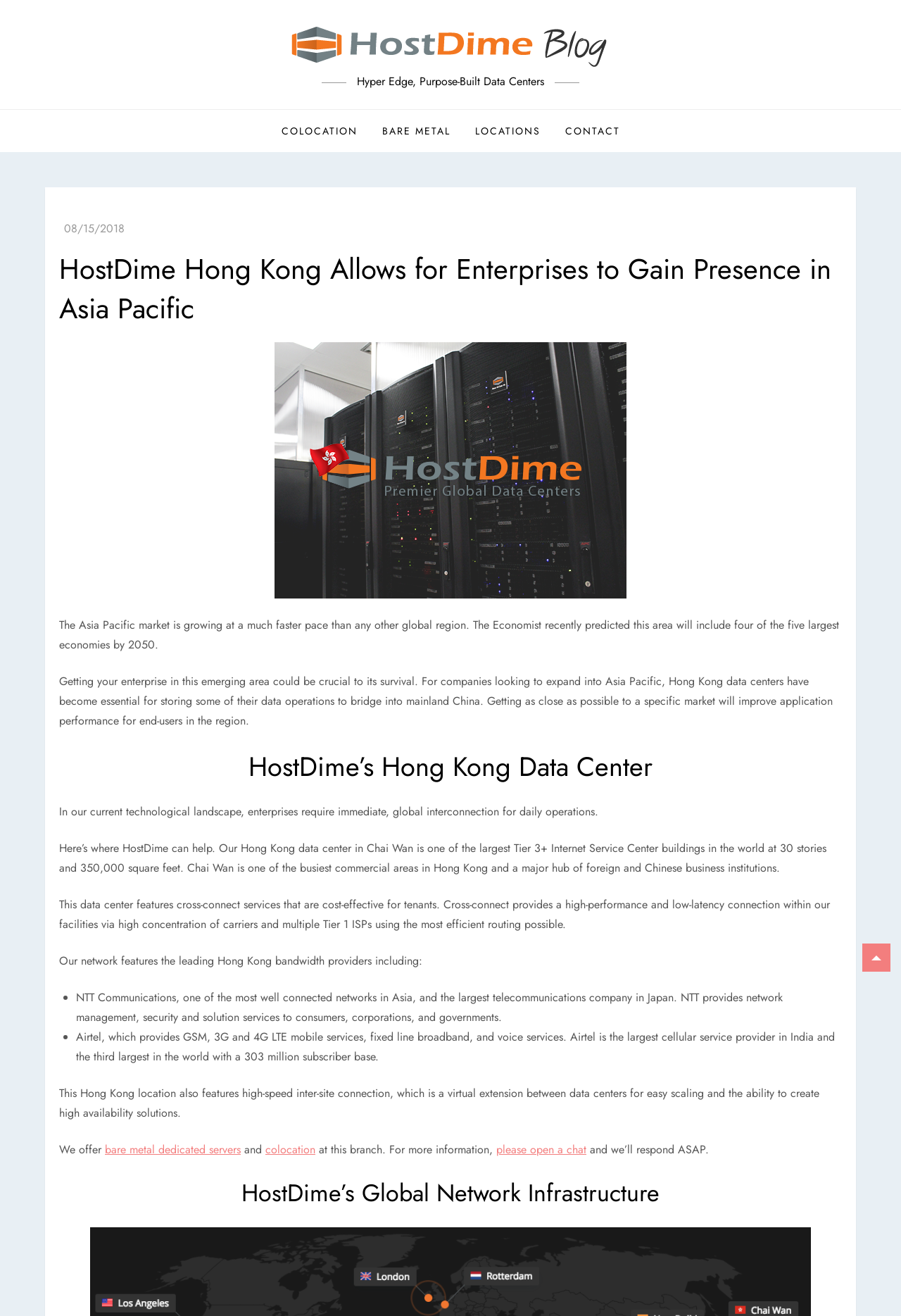What is the name of the data center location? Look at the image and give a one-word or short phrase answer.

Hong Kong